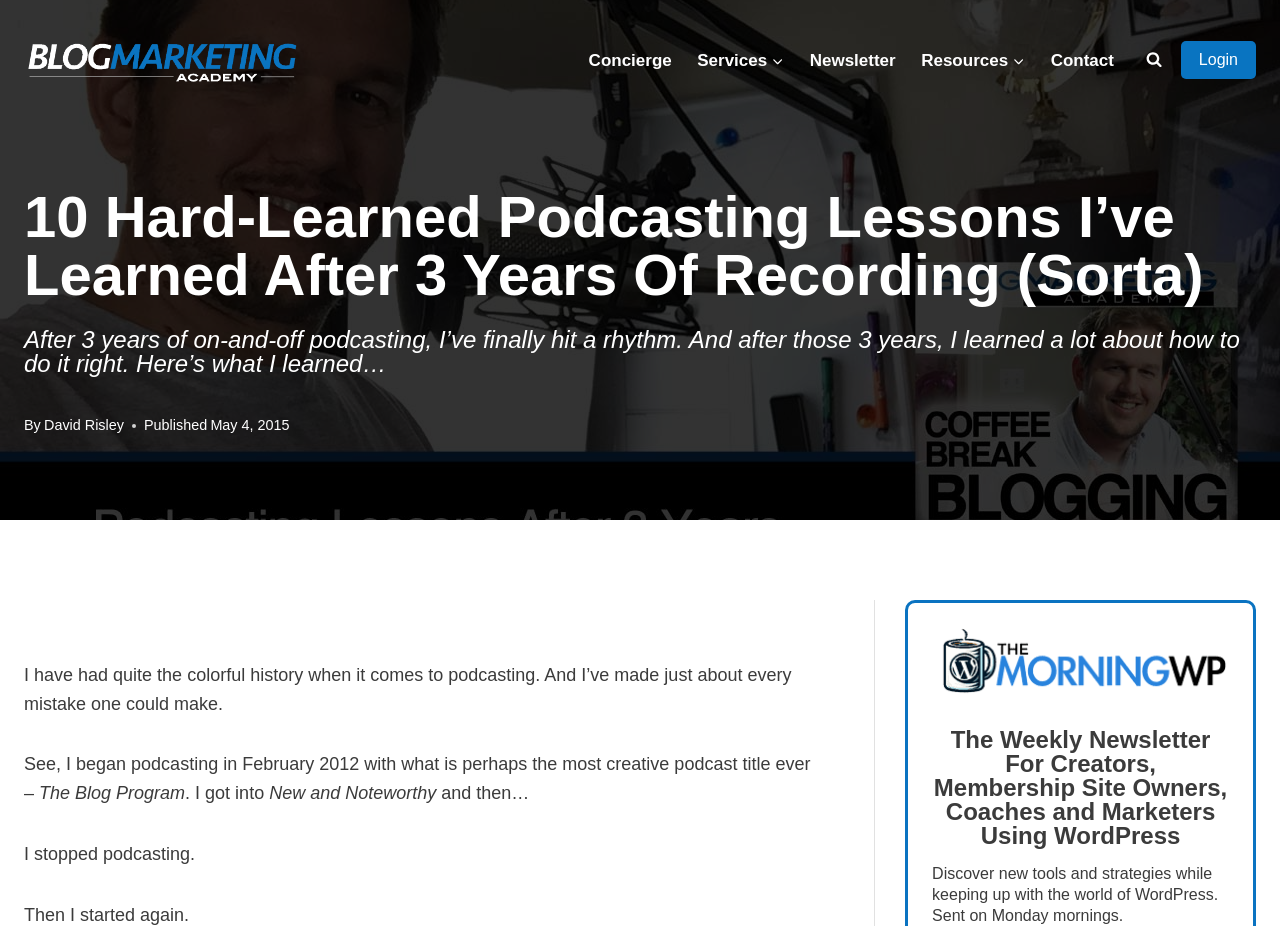Use a single word or phrase to answer the question:
What is the title of the podcast mentioned in the article?

The Blog Program